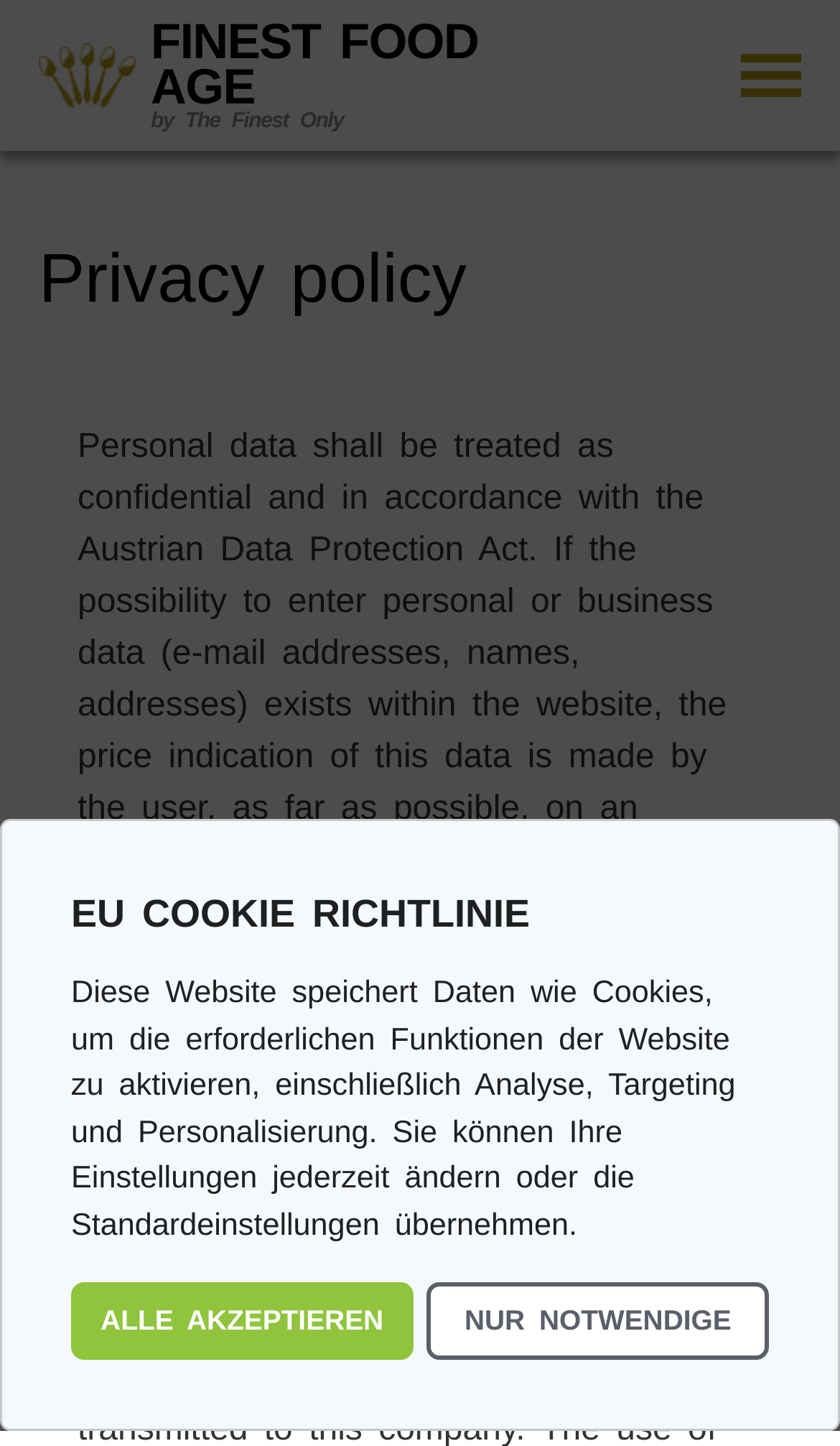What type of information is available in the footer section?
Using the image, elaborate on the answer with as much detail as possible.

The footer section of the webpage contains links to various pages that provide information about the website, such as 'About us', 'Packaging', 'Shipping costs', 'Terms', and 'Legal Disclosure', suggesting that users can access important information about the website and its policies through these links.